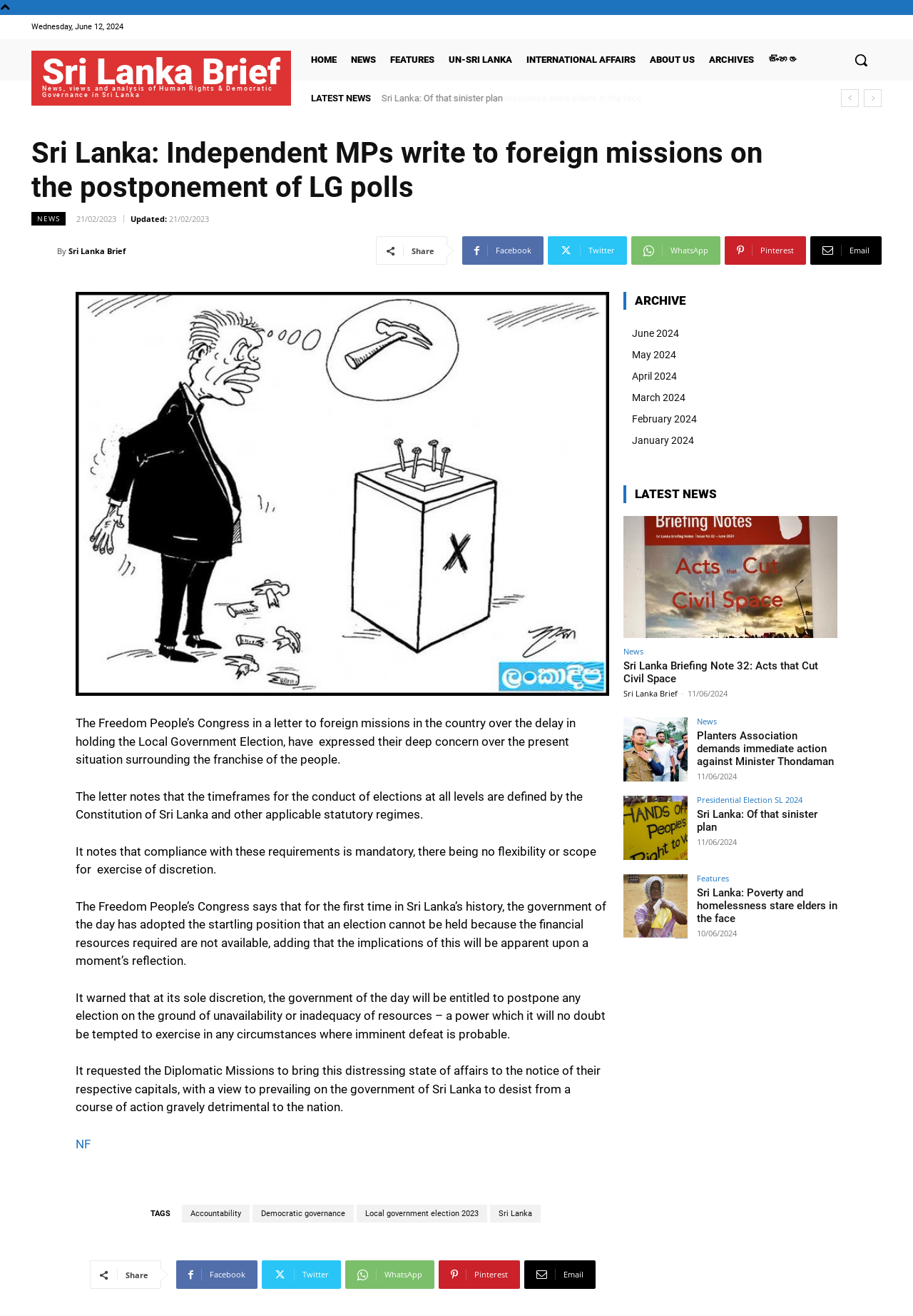Identify the bounding box coordinates necessary to click and complete the given instruction: "Read the latest news".

[0.341, 0.07, 0.406, 0.079]